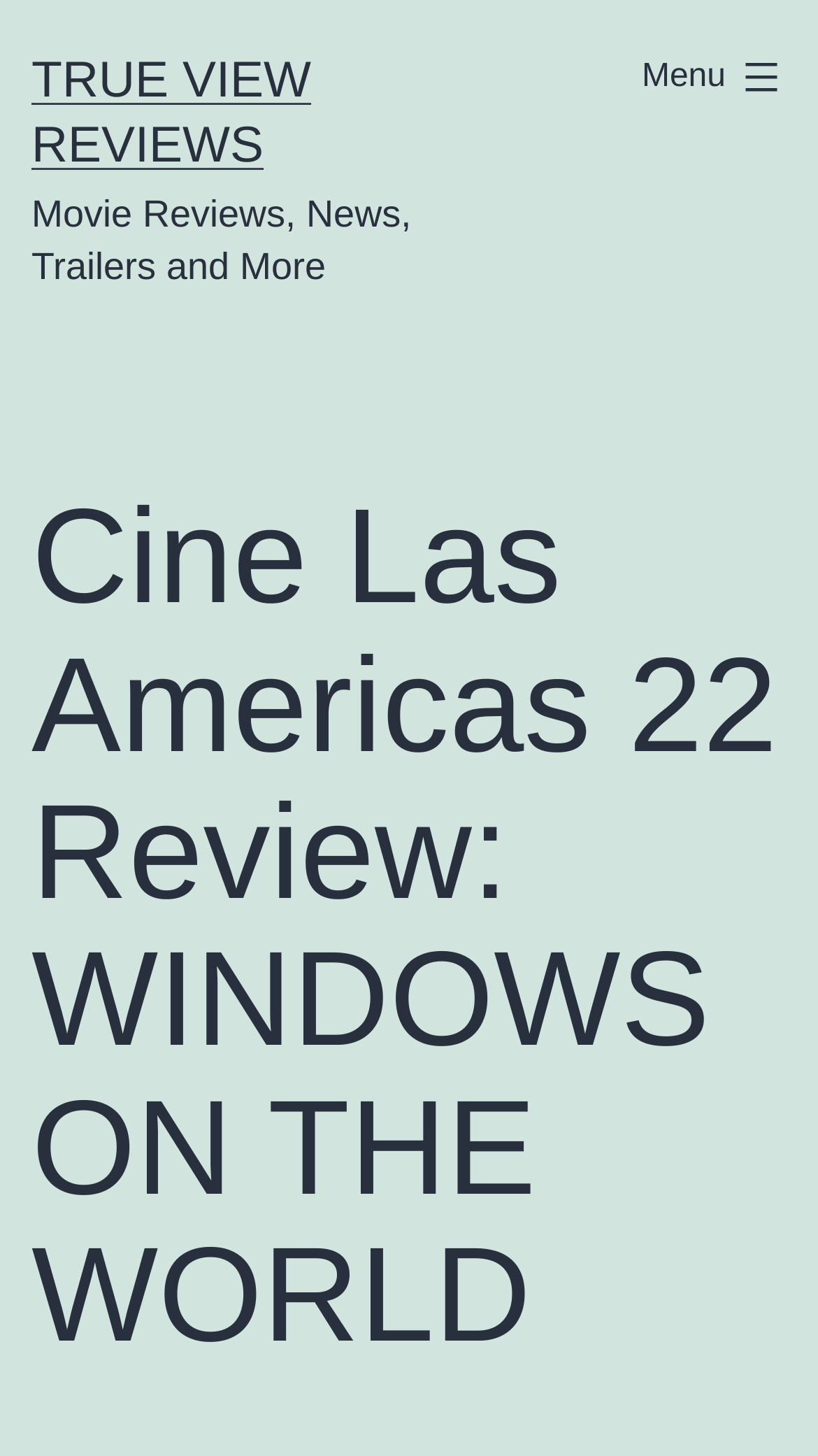Find the headline of the webpage and generate its text content.

Cine Las Americas 22 Review: WINDOWS ON THE WORLD